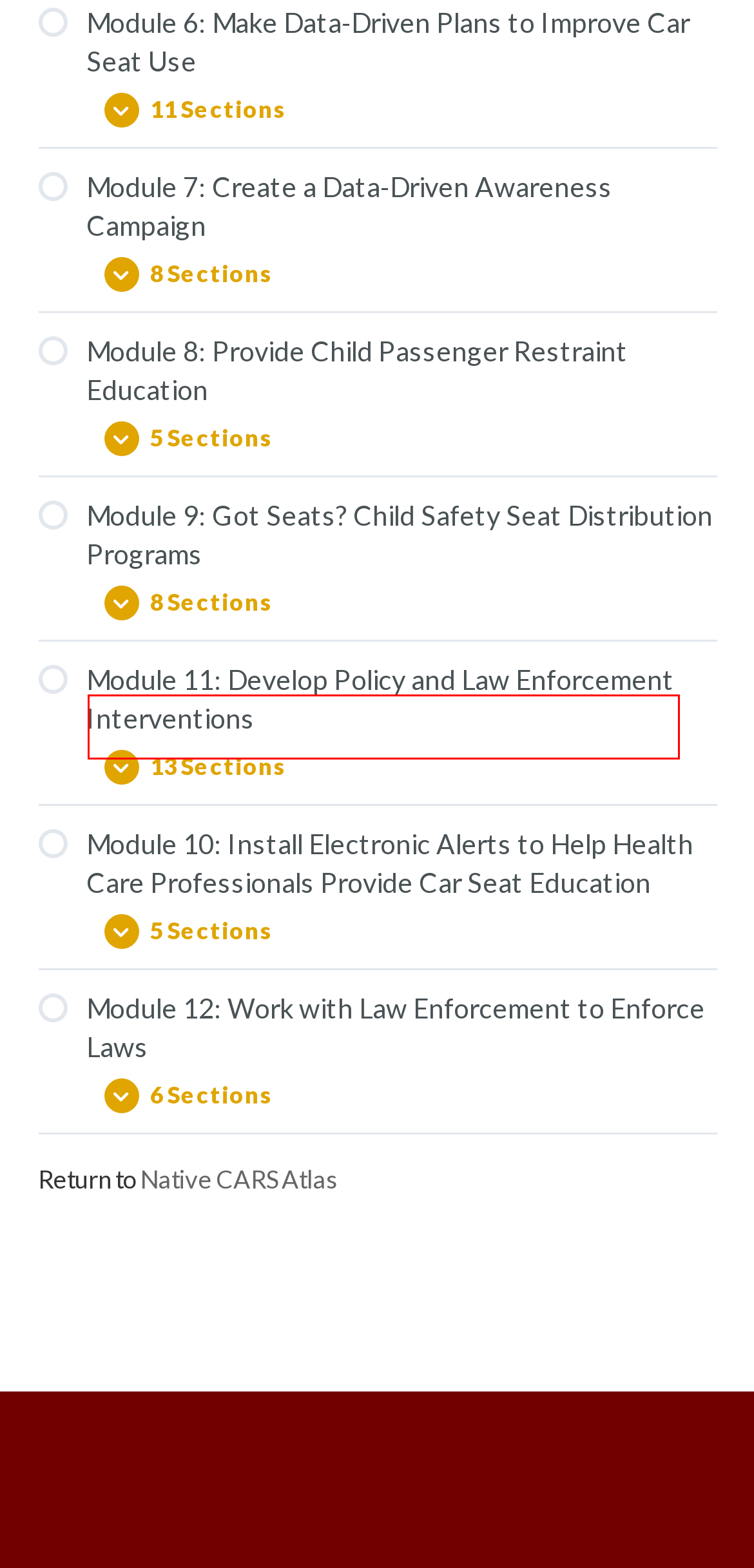You have been given a screenshot of a webpage with a red bounding box around a UI element. Select the most appropriate webpage description for the new webpage that appears after clicking the element within the red bounding box. The choices are:
A. 12.3 The Benefits of Training to Law Enforcement Officers - NativeCARS
B. 11.8 Have Others Review the Draft, Then Finalize It - NativeCARS
C. 5.4 Focus Groups in the Native CARS Study - NativeCARS
D. 6.9 Create a Timeline - NativeCARS
E. 10.5 Technical Info for CACs - NativeCARS
F. 9.5 Identifying Funding for Car Seat Resources - NativeCARS
G. 6.10 Create a Budget - NativeCARS
H. 4.4 Analyze Your Data - NativeCARS

D